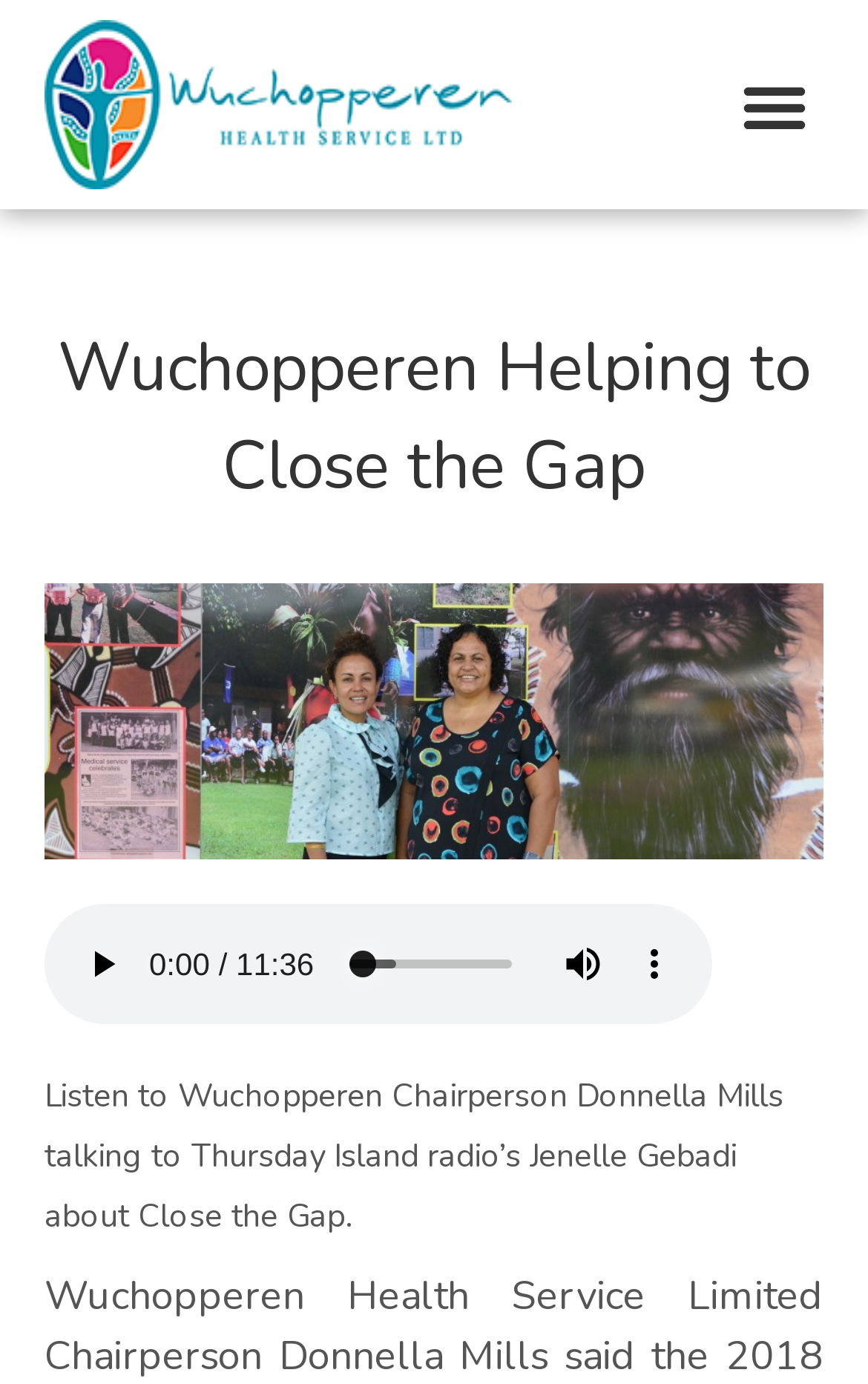Identify the bounding box for the UI element described as: "Menu". Ensure the coordinates are four float numbers between 0 and 1, formatted as [left, top, right, bottom].

[0.833, 0.04, 0.949, 0.113]